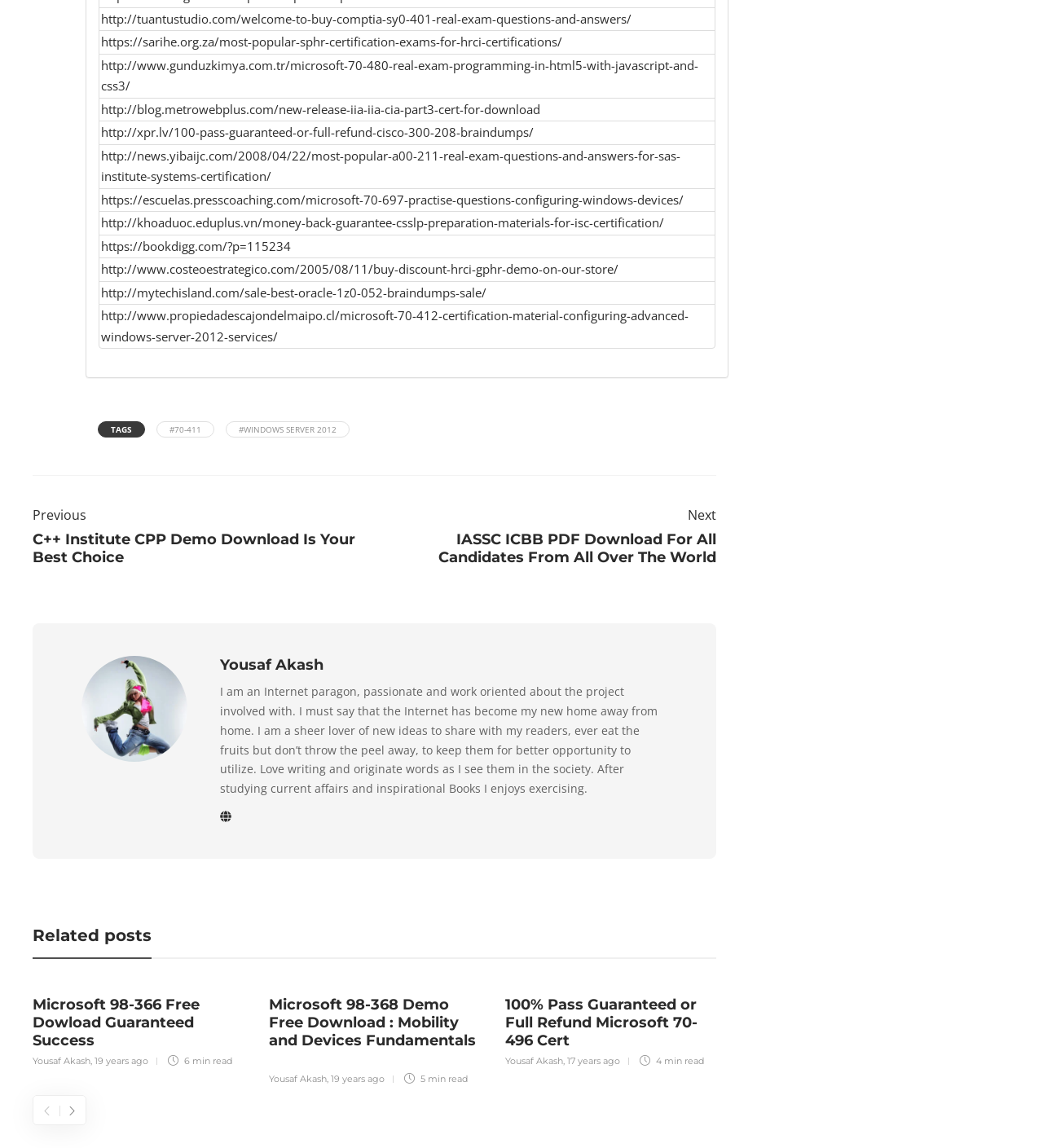Please mark the clickable region by giving the bounding box coordinates needed to complete this instruction: "Read the article about C++ Institute CPP Demo Download".

[0.031, 0.462, 0.353, 0.493]